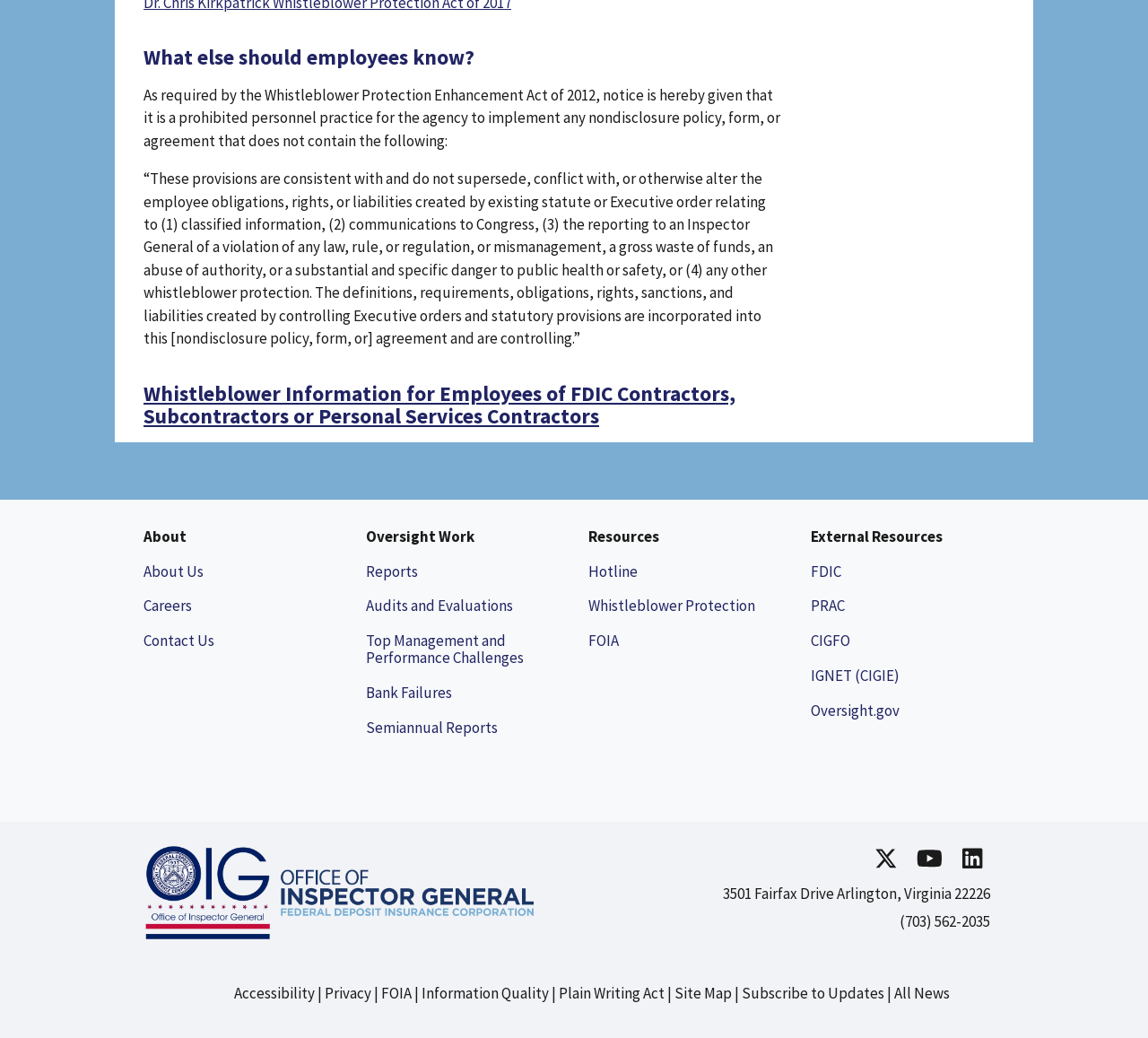Find the bounding box of the UI element described as follows: "aria-label="Social link:"".

None